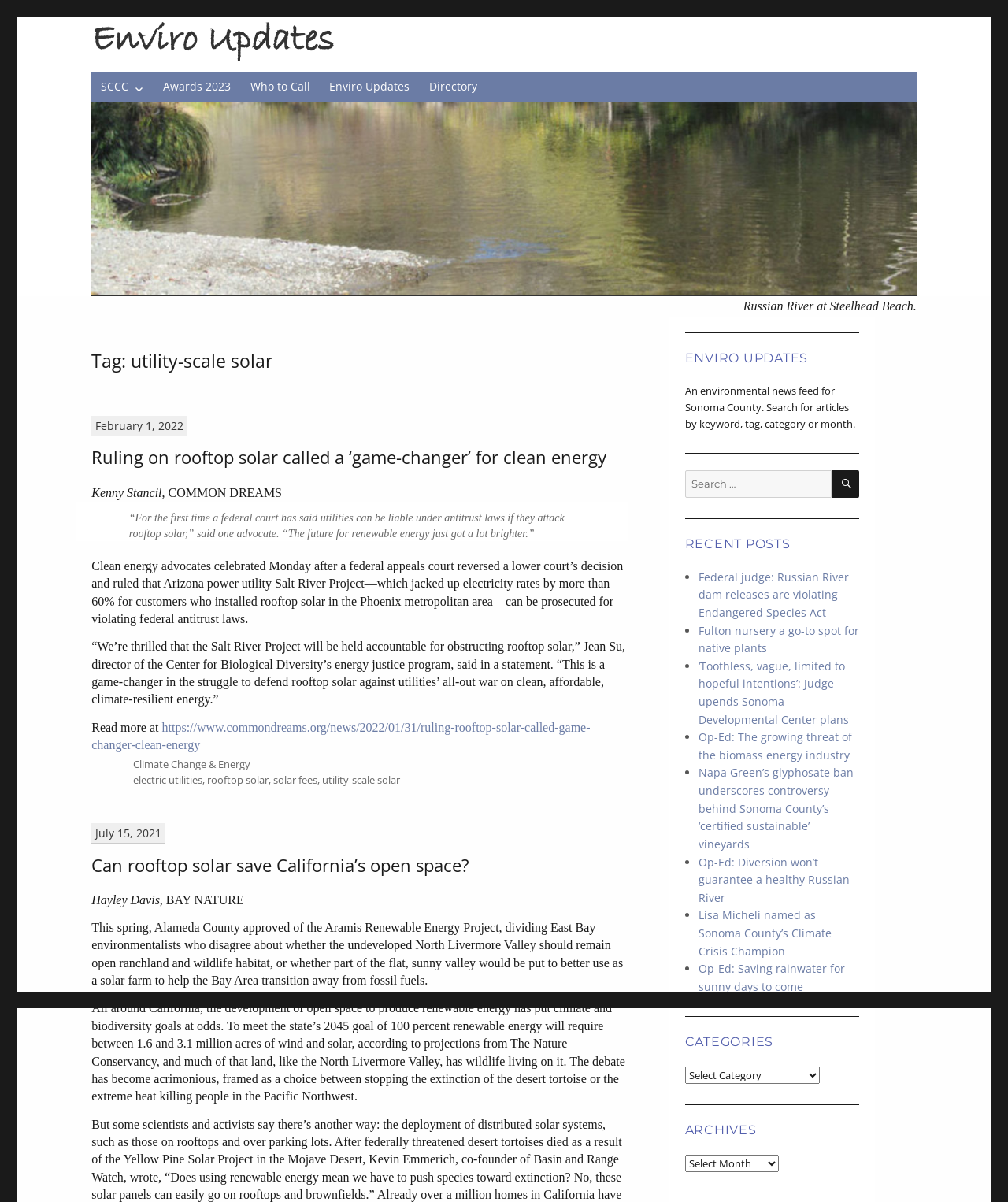Identify the bounding box coordinates for the element you need to click to achieve the following task: "Contact Us". The coordinates must be four float values ranging from 0 to 1, formatted as [left, top, right, bottom].

None